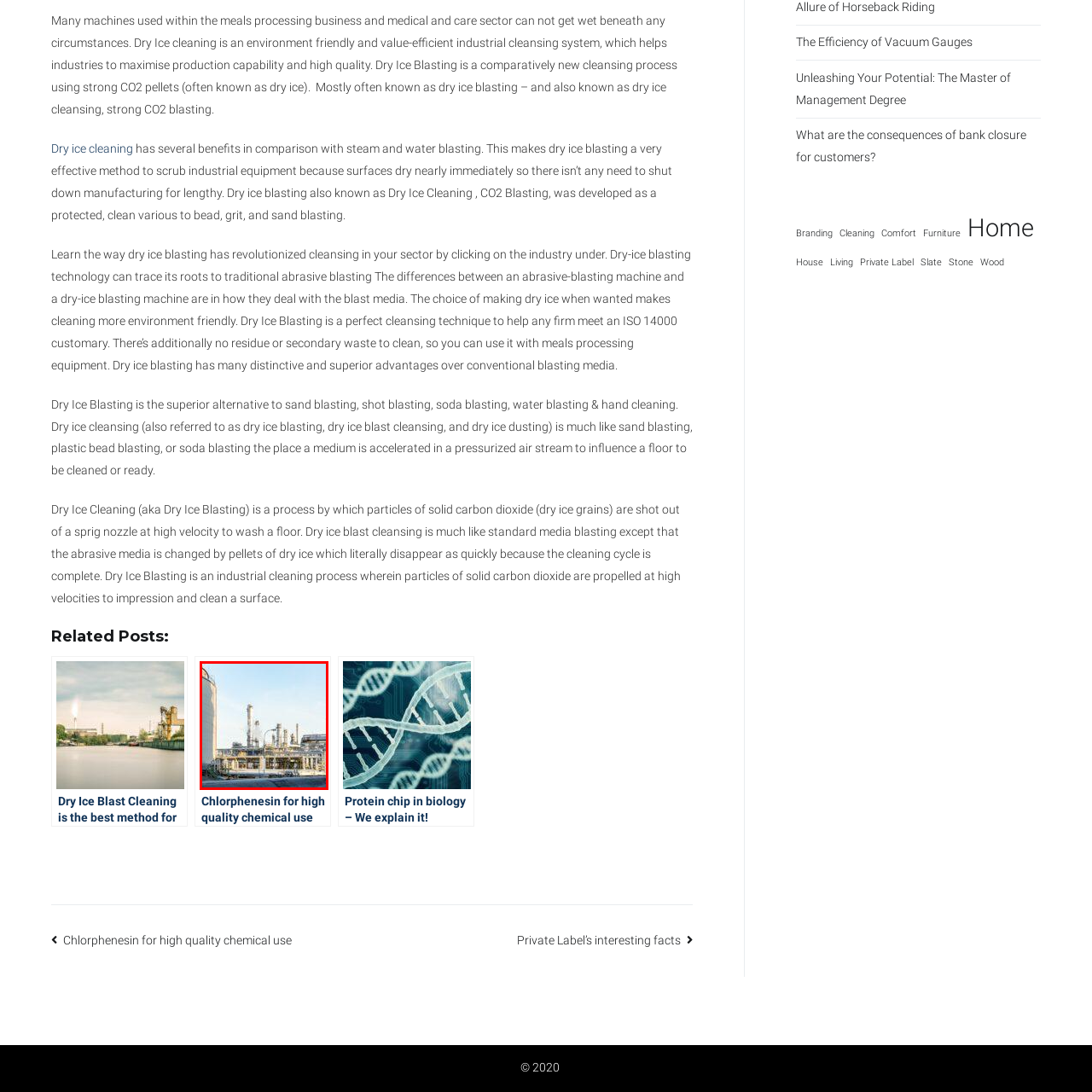Study the image inside the red outline, Why is maintaining cleanliness important in such facilities? 
Respond with a brief word or phrase.

Optimal production and environmental standards